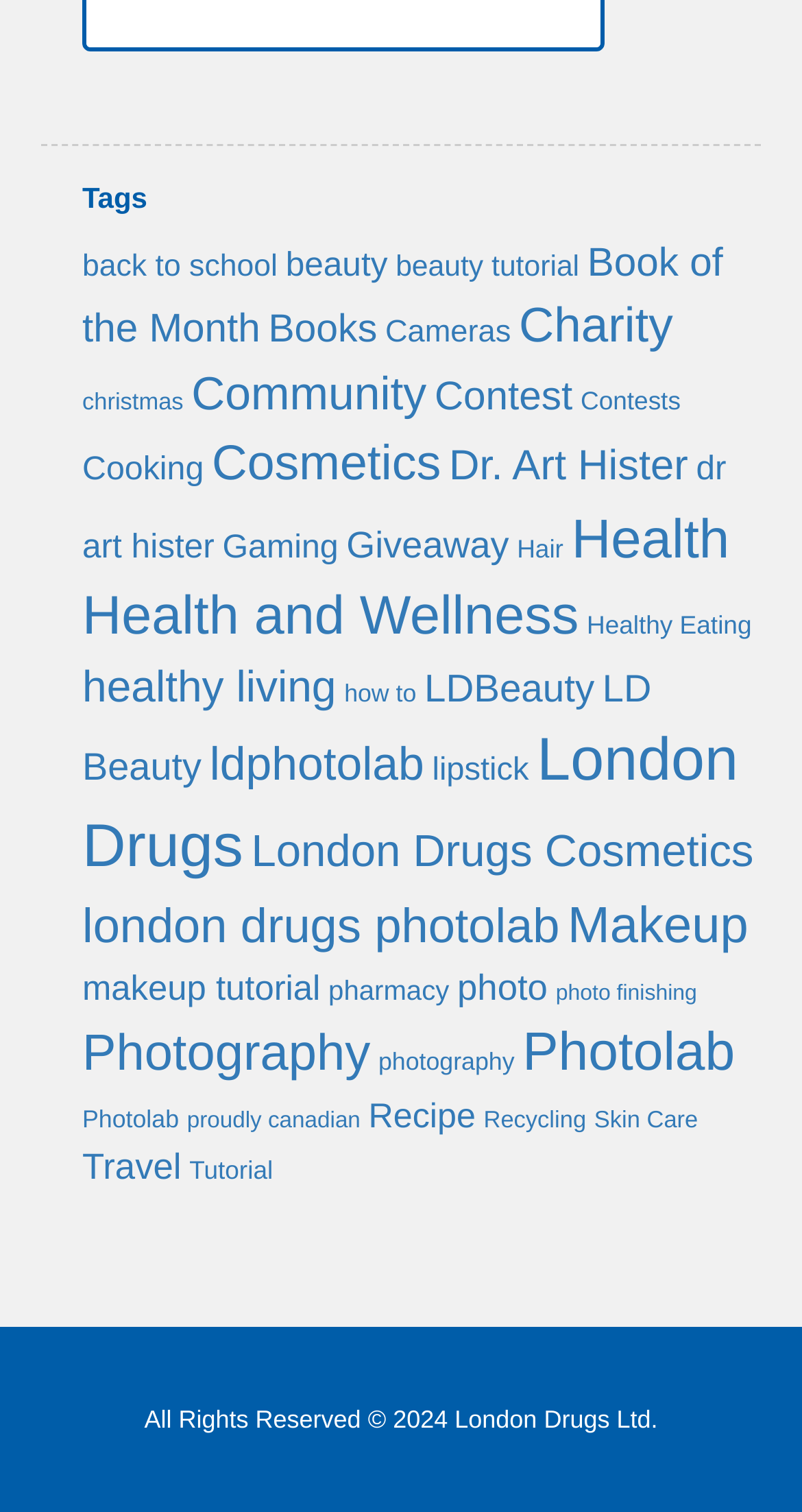How many categories are listed on this webpage?
Give a detailed and exhaustive answer to the question.

I counted the number of links on the webpage, each representing a category, and found 43 categories listed.